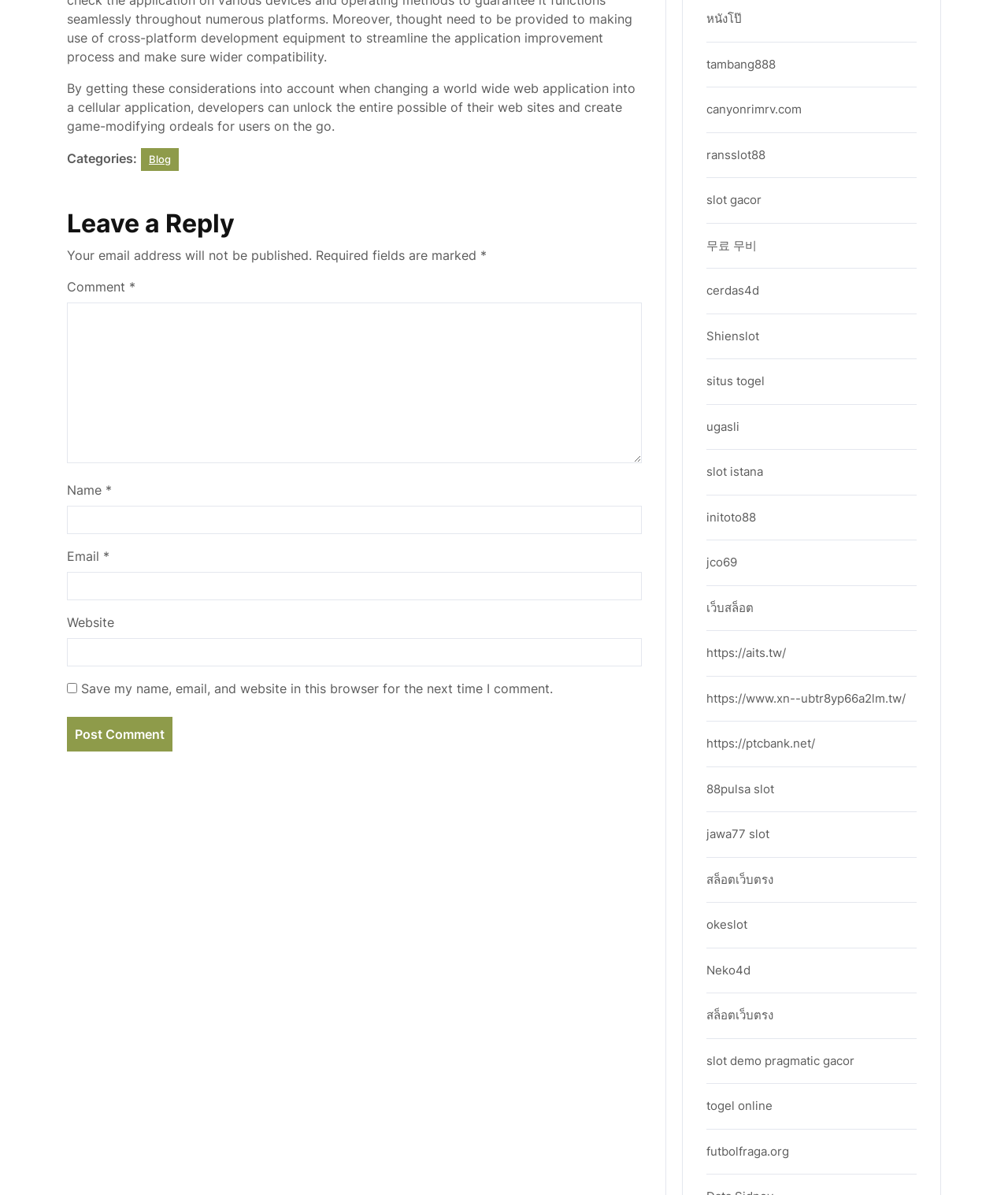Predict the bounding box of the UI element that fits this description: "88pulsa slot".

[0.701, 0.654, 0.768, 0.666]